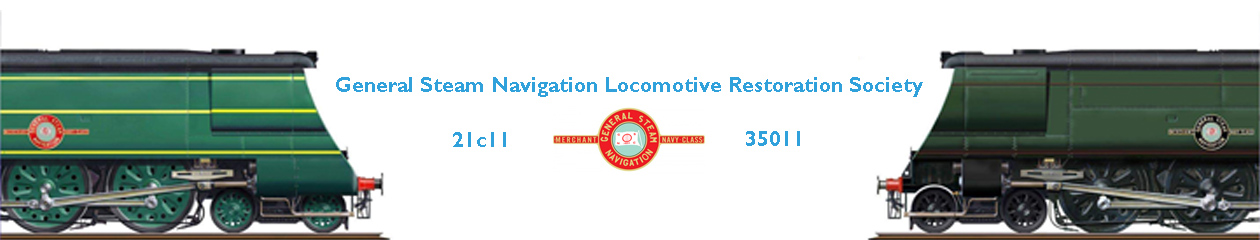Describe the image with as much detail as possible.

The image features two iconic steam locomotives representing the General Steam Navigation Locomotive Restoration Society. On the left is locomotive 21c11, and on the right is 35011, both of which belong to the Merchant Navy class. The image showcases their sleek, green designs and large wheels, emphasizing their historic significance in railway heritage. Above these locomotives, the name of the restoration society is prominently displayed, highlighting their mission to preserve and restore these remarkable pieces of engineering history for future generations.